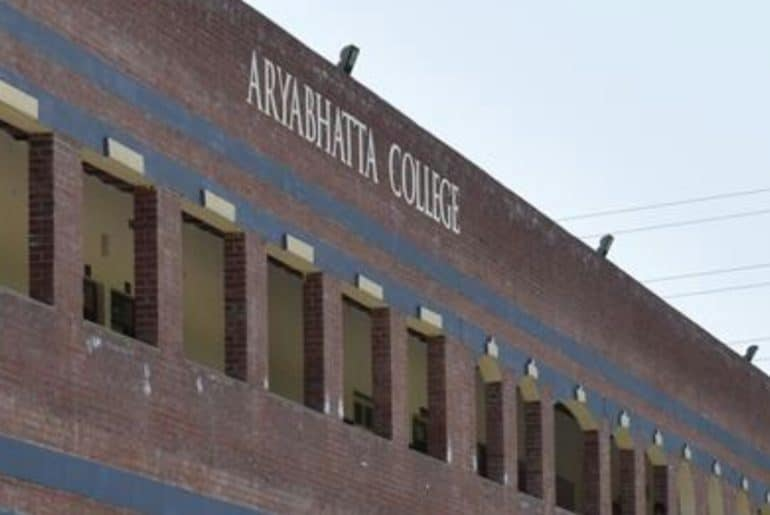What is the architectural style of the building?
Please provide a detailed and comprehensive answer to the question.

The building features a classic brick architecture, which is evident from the exterior of the college building shown in the image.